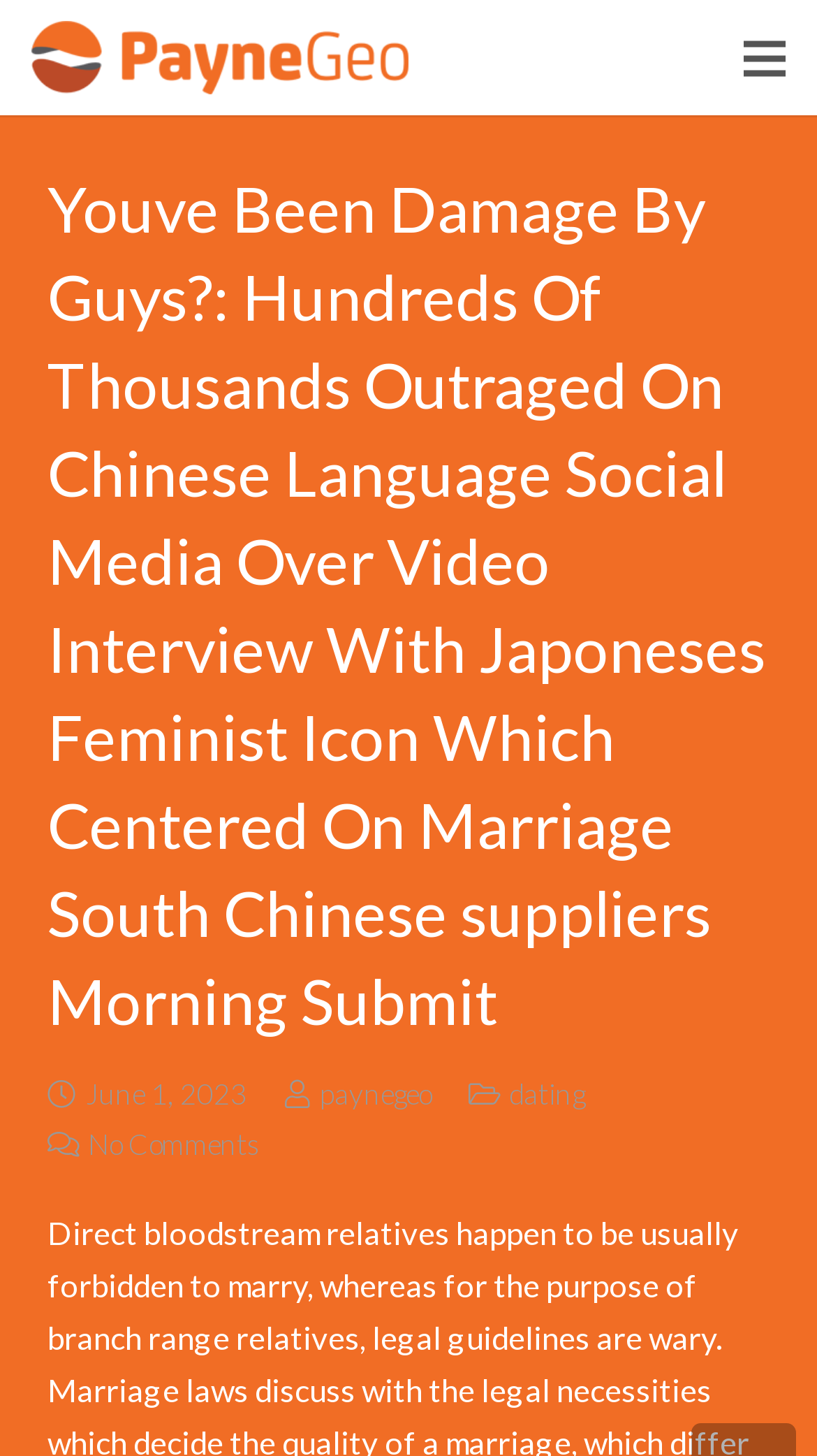How many links are in the article section?
Please provide a single word or phrase as your answer based on the screenshot.

4